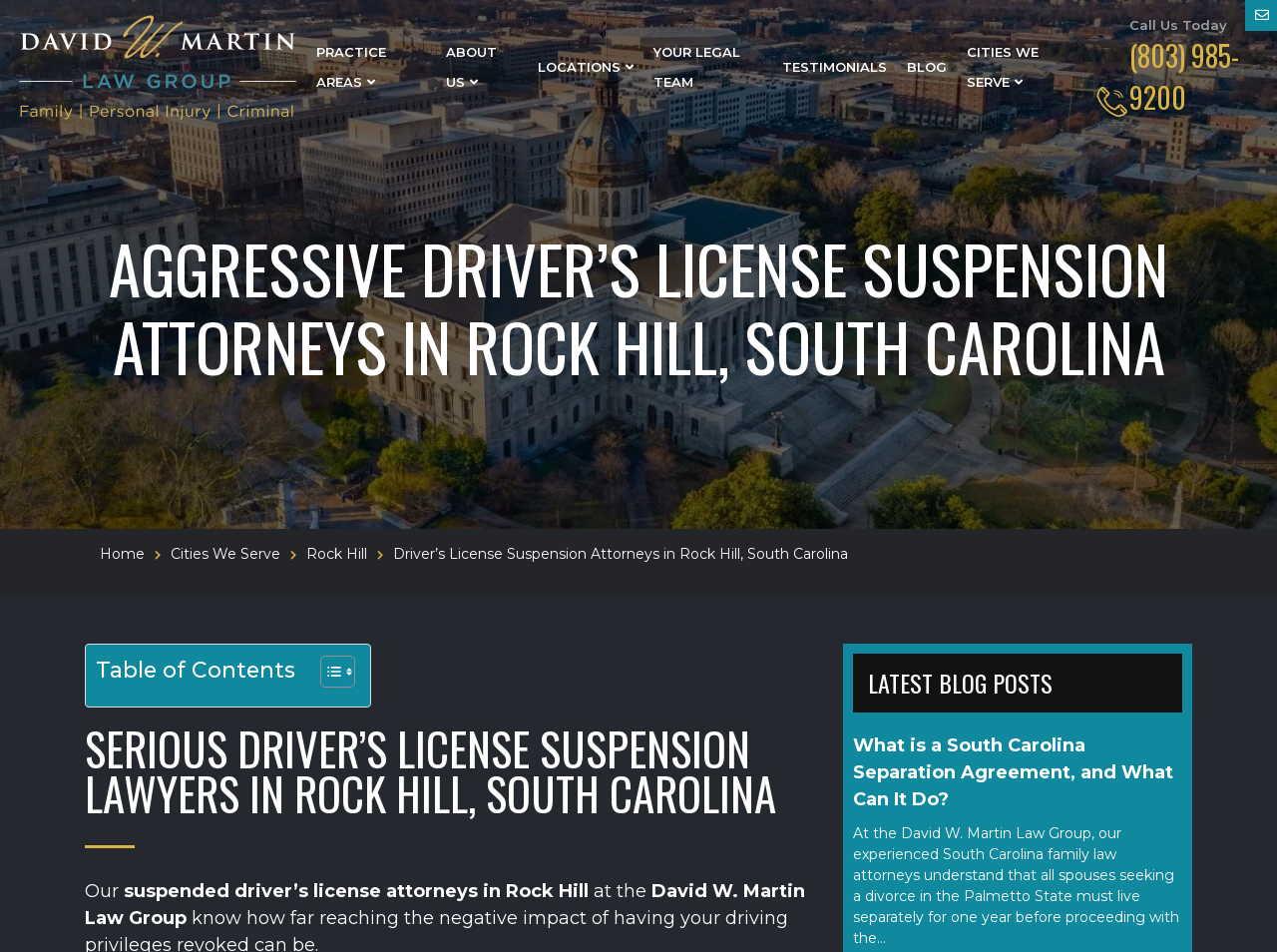What is the location of the driver's license suspension attorneys?
Please answer the question as detailed as possible.

I found the answer by looking at the top-center section of the webpage, where there is a heading 'AGGRESSIVE DRIVER’S LICENSE SUSPENSION ATTORNEYS IN ROCK HILL, SOUTH CAROLINA'. This suggests that the location of the driver's license suspension attorneys is Rock Hill, South Carolina.